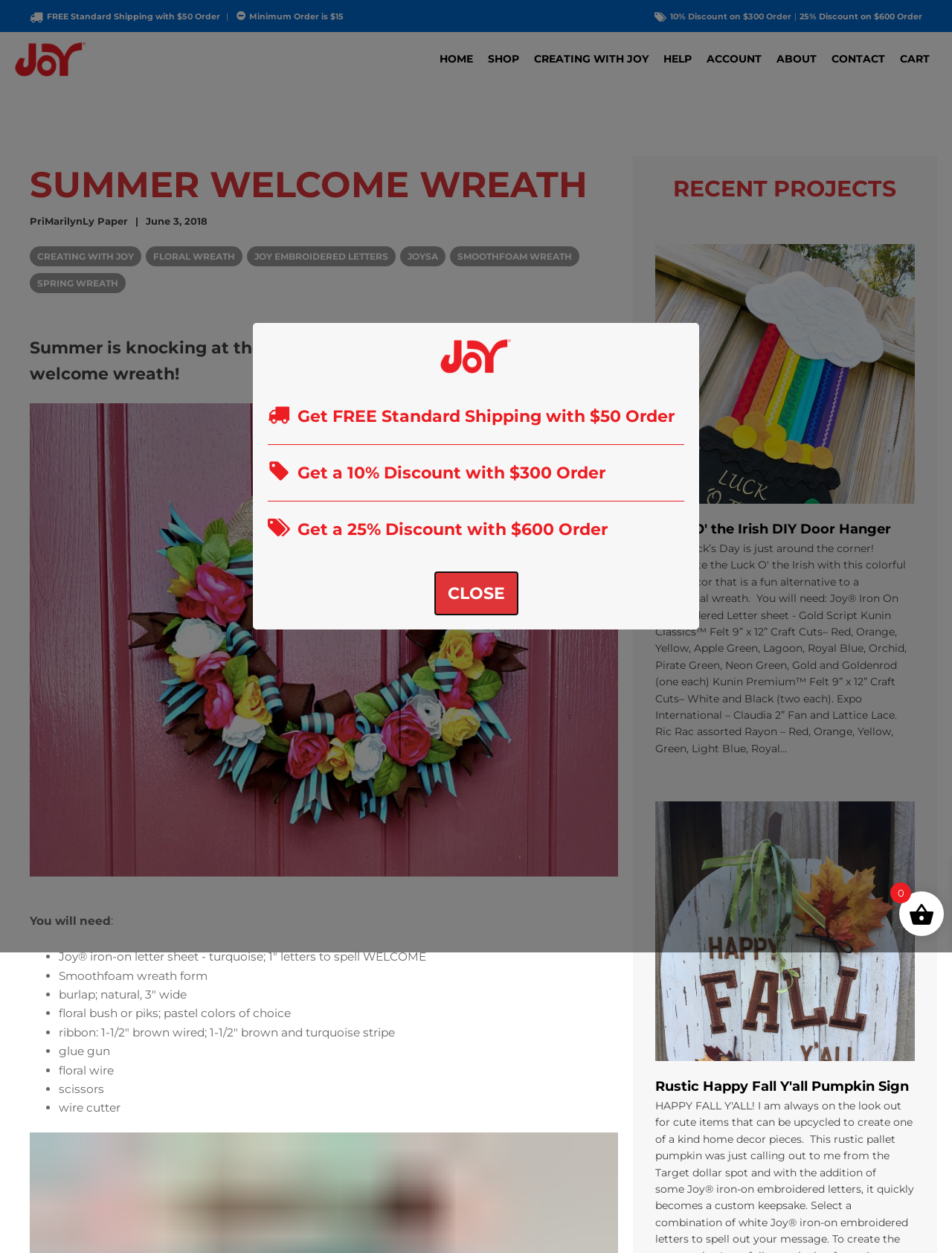Can you find the bounding box coordinates of the area I should click to execute the following instruction: "Click the 'Luck O' the Irish DIY Door Hanger' link"?

[0.68, 0.177, 0.969, 0.622]